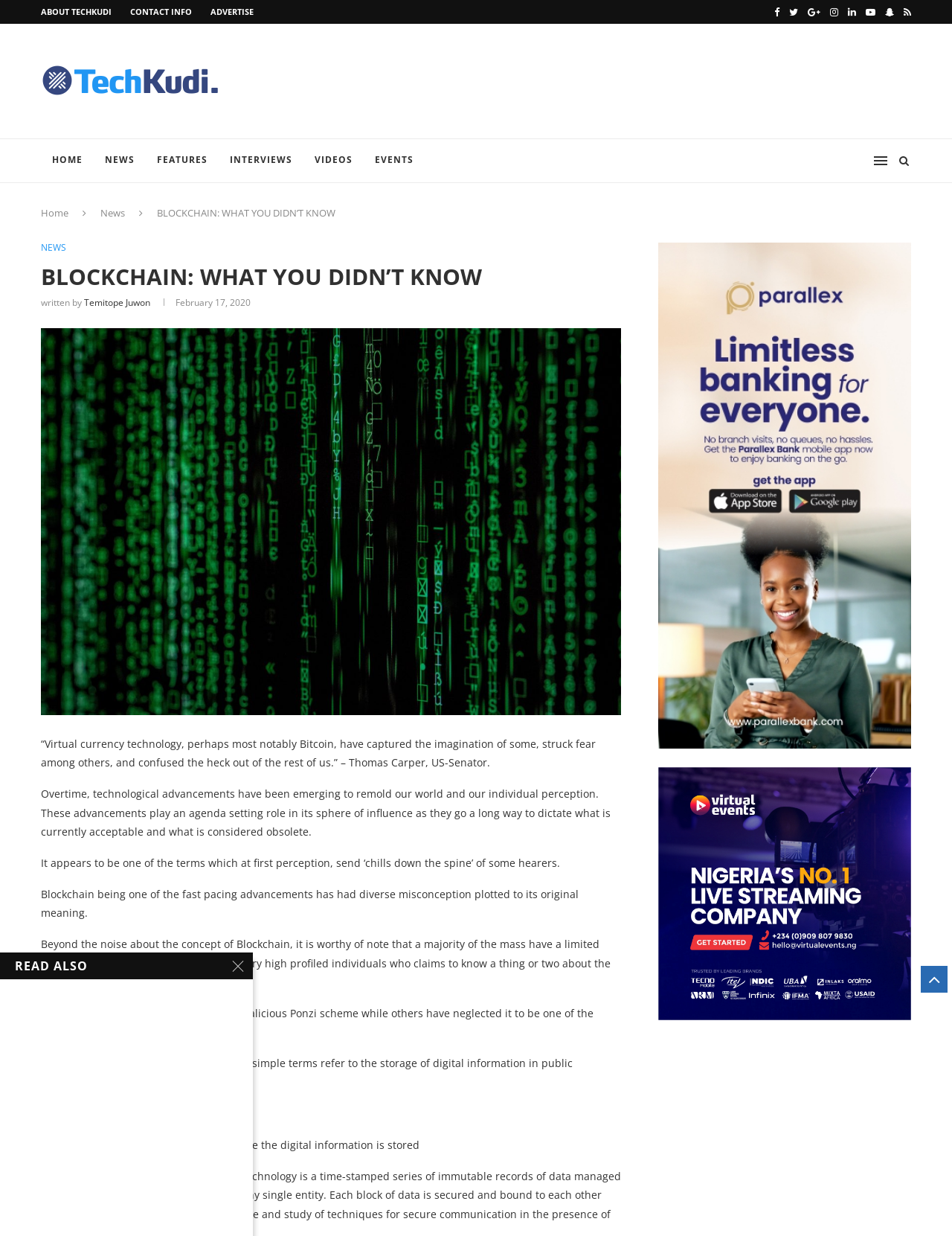Given the element description, predict the bounding box coordinates in the format (top-left x, top-left y, bottom-right x, bottom-right y). Make sure all values are between 0 and 1. Here is the element description: x

[0.242, 0.774, 0.261, 0.789]